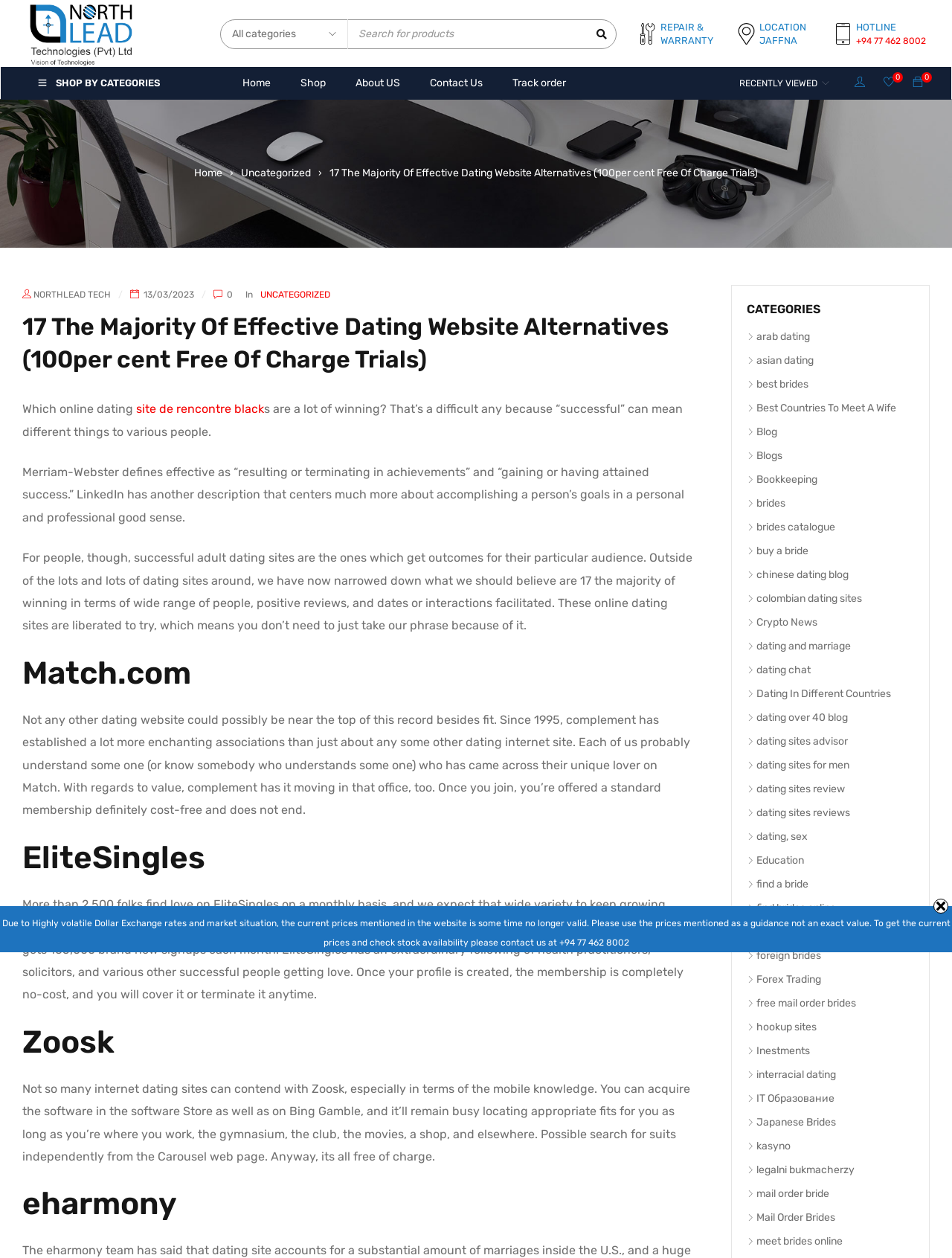Mark the bounding box of the element that matches the following description: "FinTech".

[0.784, 0.736, 0.833, 0.746]